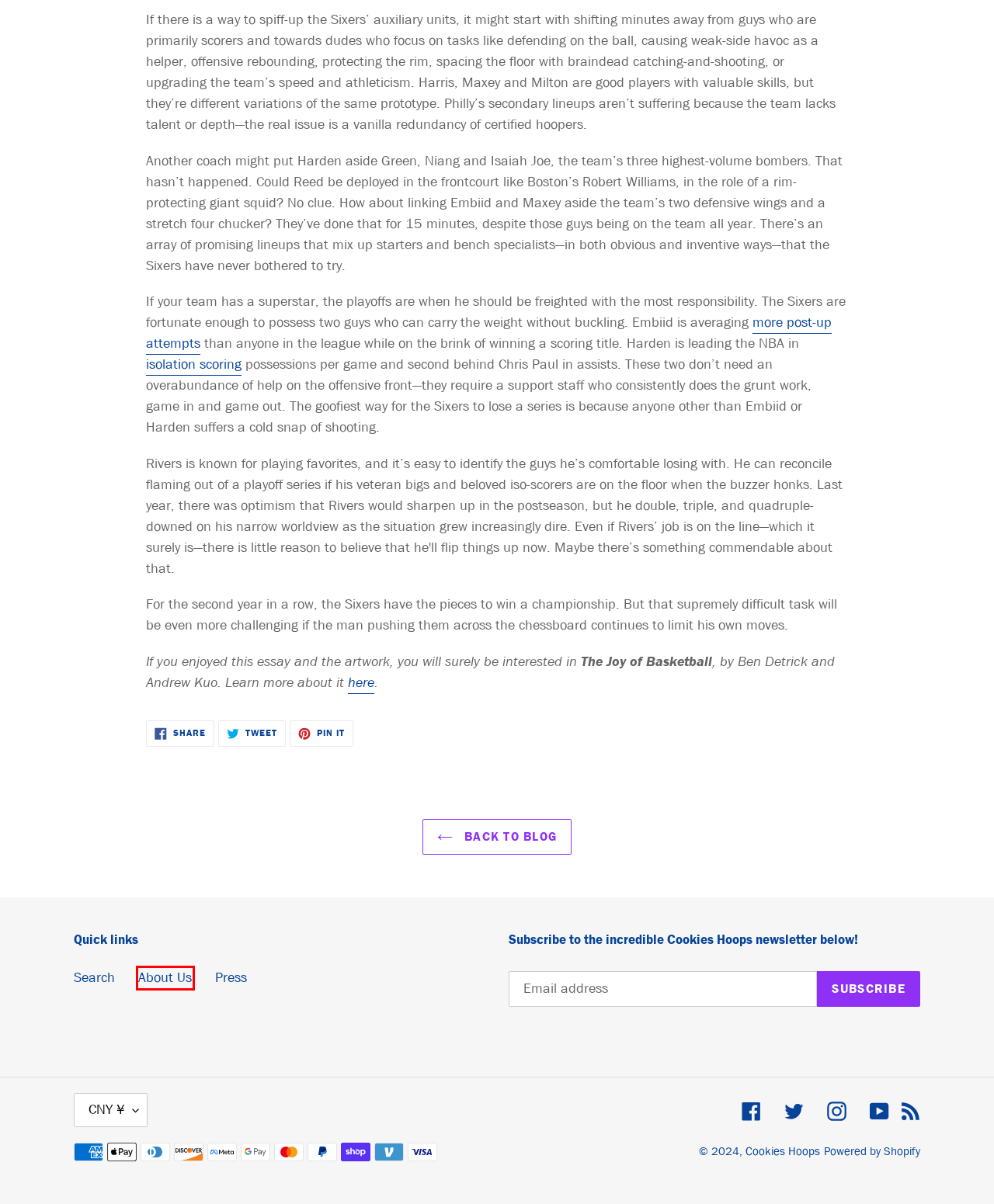You are given a screenshot of a webpage with a red rectangle bounding box. Choose the best webpage description that matches the new webpage after clicking the element in the bounding box. Here are the candidates:
A. THE JOY OF BASKETBALL
– Cookies Hoops
B. PRESS
– Cookies Hoops
C. ABOUT
– Cookies Hoops
D. Philadelphia /// Stats /// Cleaning the Glass
E. NBA Teams By Bench Points | StatMuse
F. Start and grow your e-commerce business - 3-Day Free Trial - Shopify USA
G. Cookies Hoops - BLOG
H. Is the Sixers' Offense Good Enough to Win a Title?
– Cookies Hoops

C